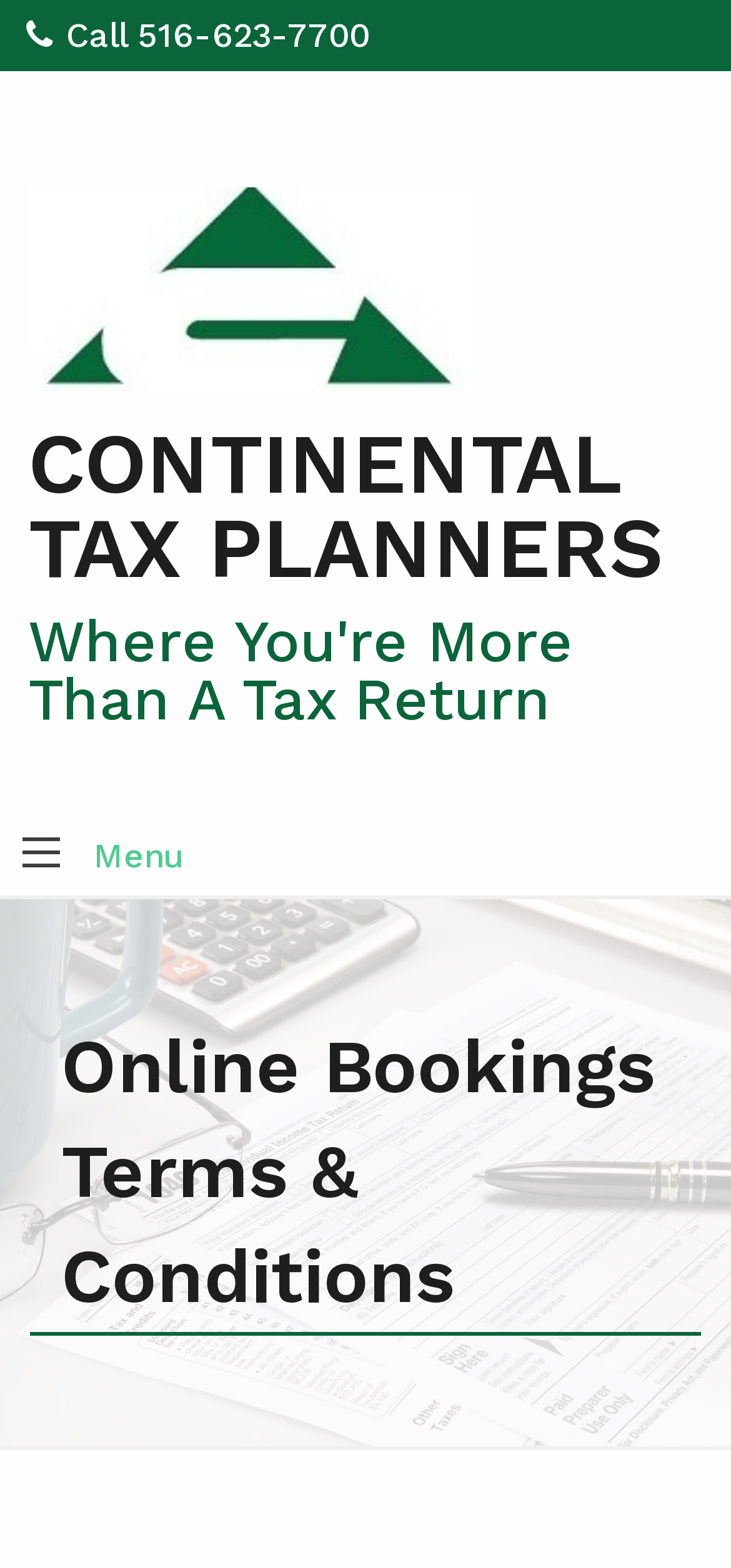What is the text of the webpage's headline?

Online Bookings Terms & Conditions